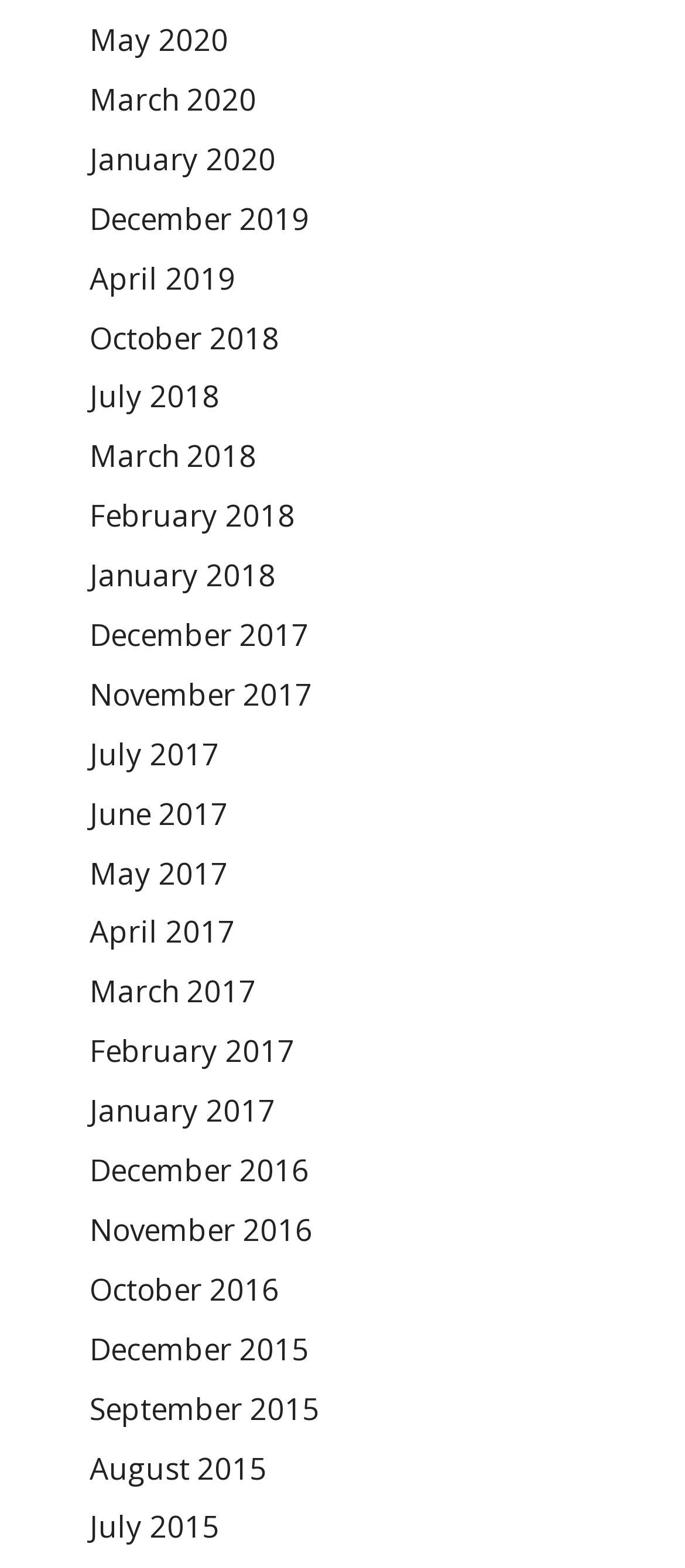Provide a one-word or one-phrase answer to the question:
How many links are available on this webpage?

55